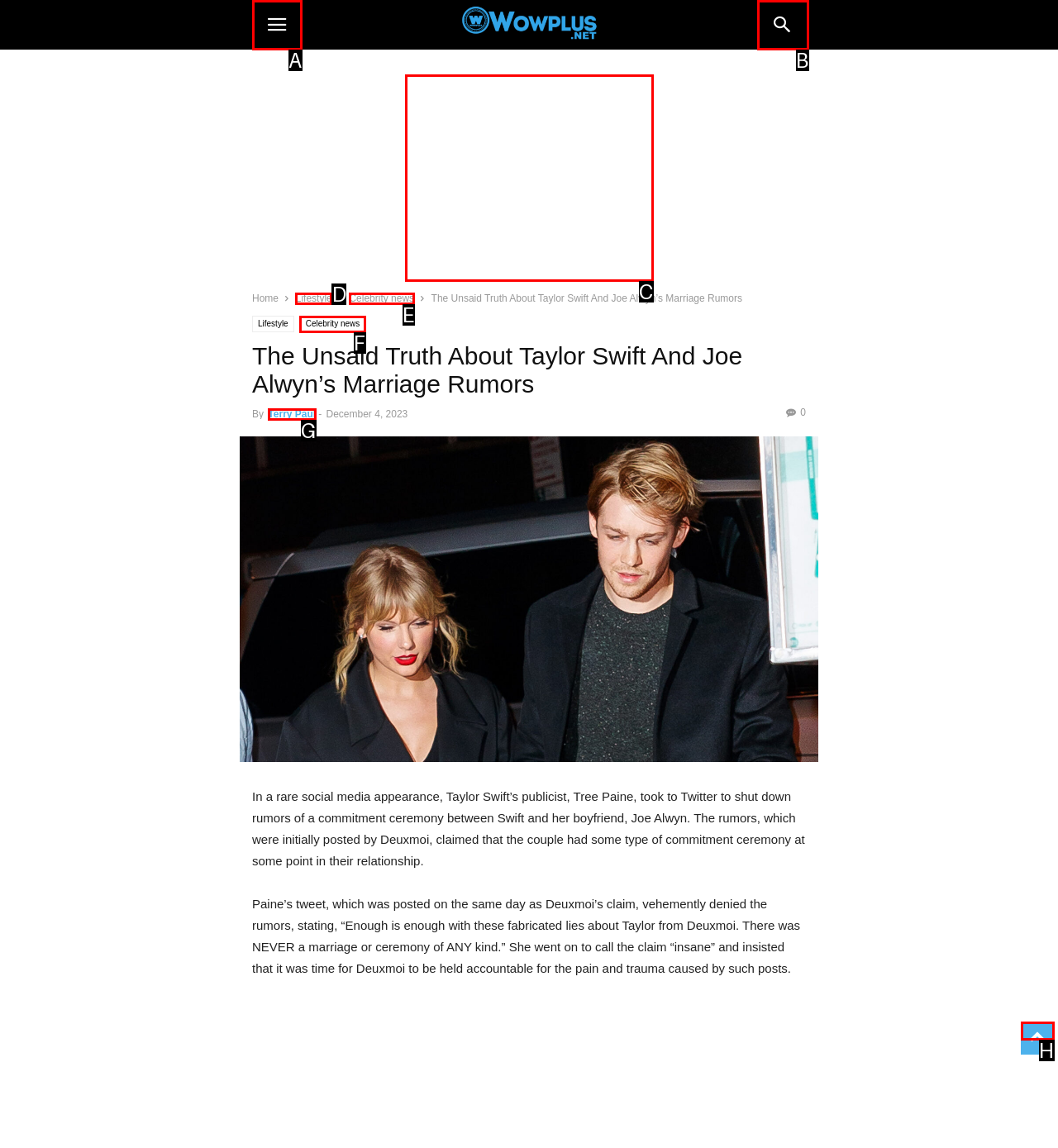Using the element description: Terry Paul, select the HTML element that matches best. Answer with the letter of your choice.

G